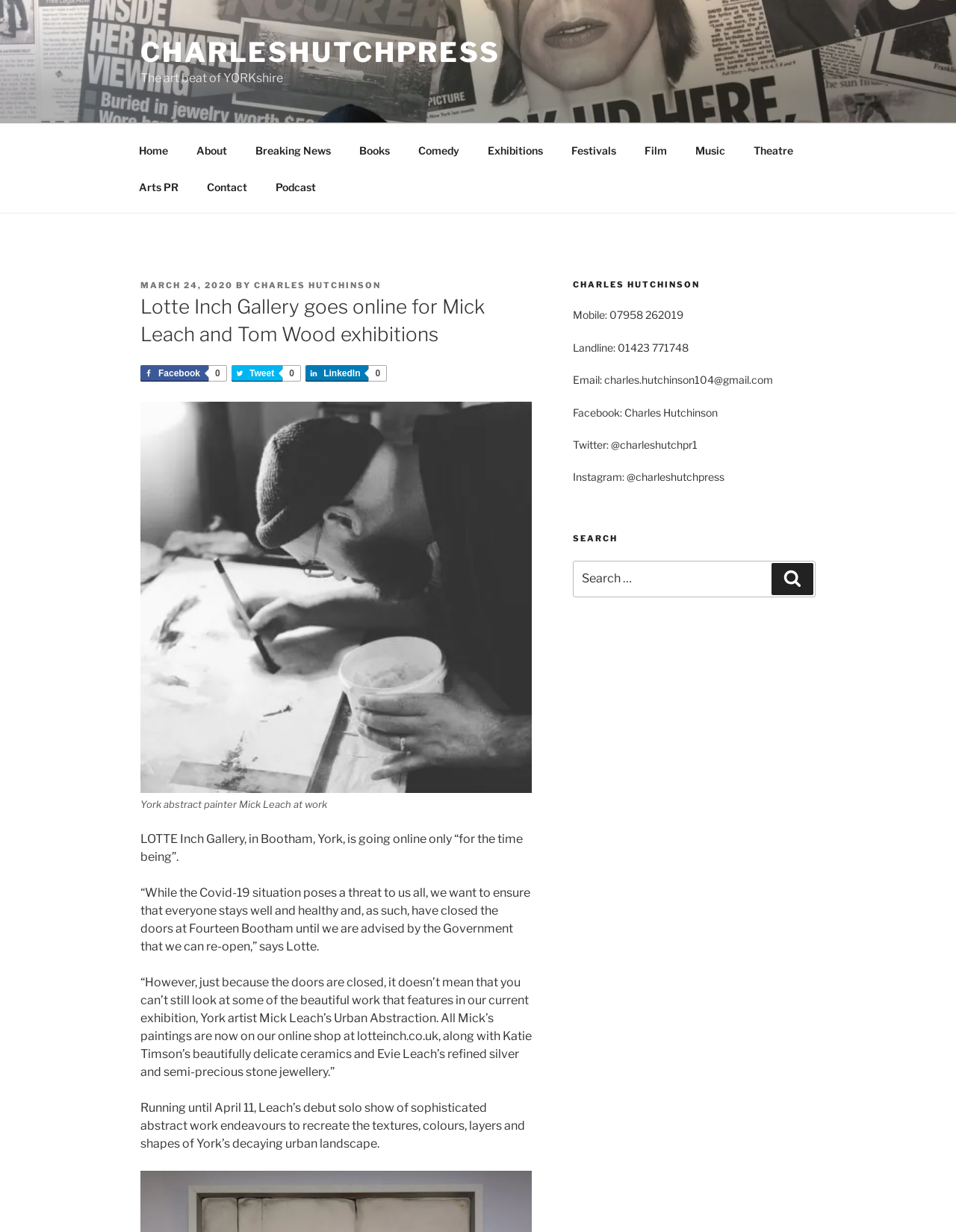How can you contact Charles Hutchinson?
Using the image as a reference, give a one-word or short phrase answer.

Mobile, Landline, Email